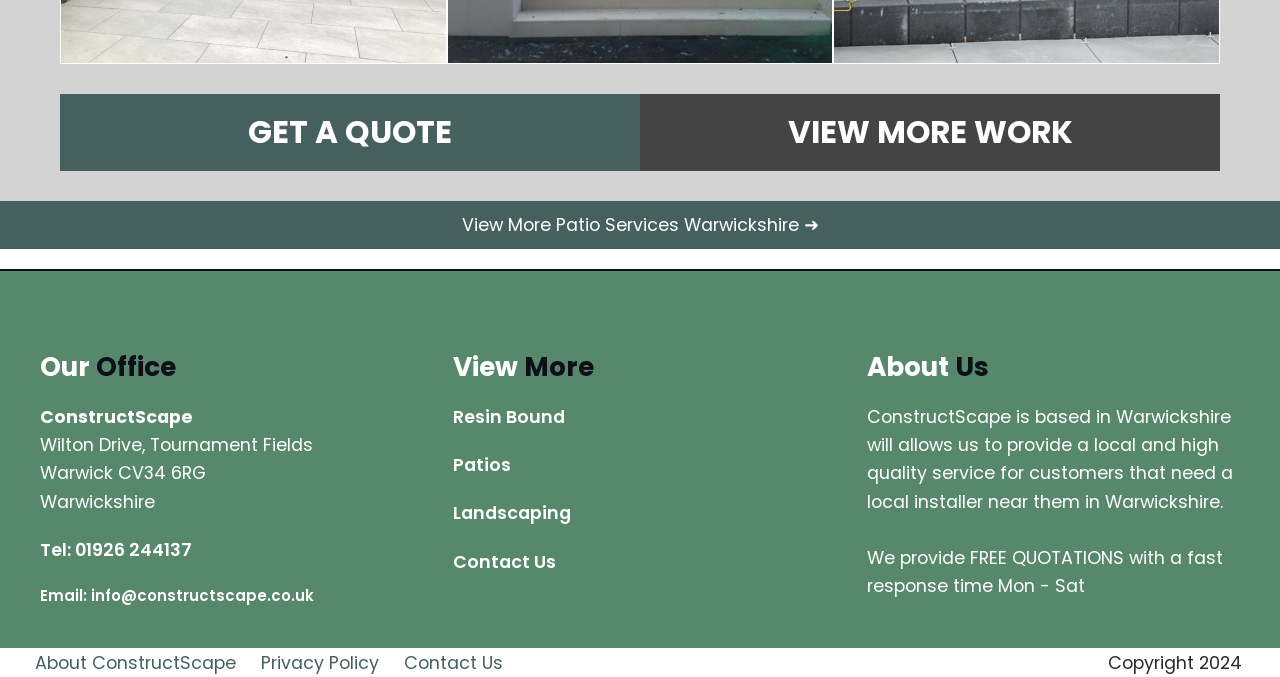Locate the bounding box coordinates of the element to click to perform the following action: 'View more work'. The coordinates should be given as four float values between 0 and 1, in the form of [left, top, right, bottom].

[0.5, 0.138, 0.953, 0.253]